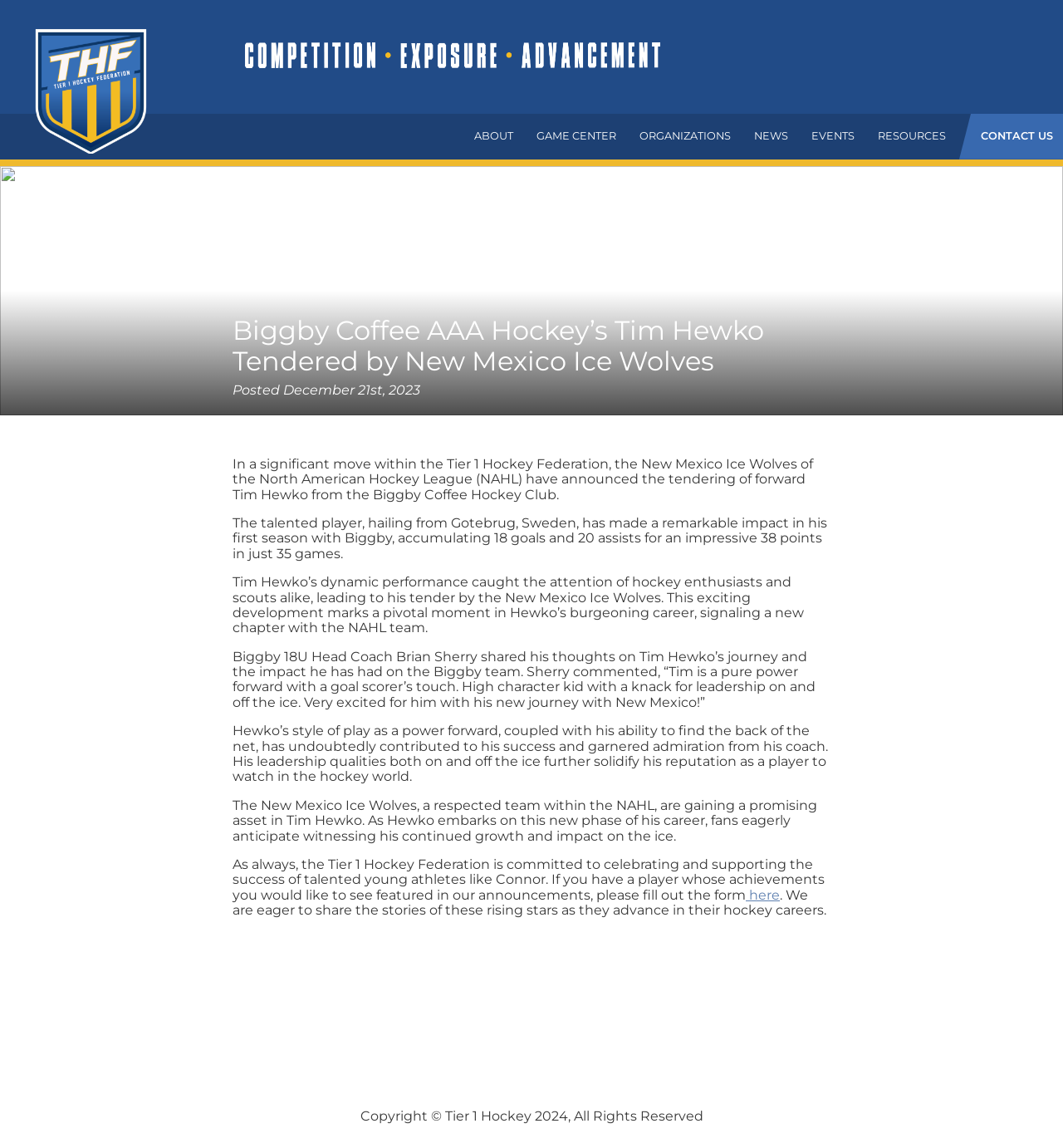What league is Tim Hewko tendered by?
From the details in the image, provide a complete and detailed answer to the question.

According to the article, Tim Hewko is tendered by the New Mexico Ice Wolves of the North American Hockey League (NAHL). This information is found in the second paragraph of the article.